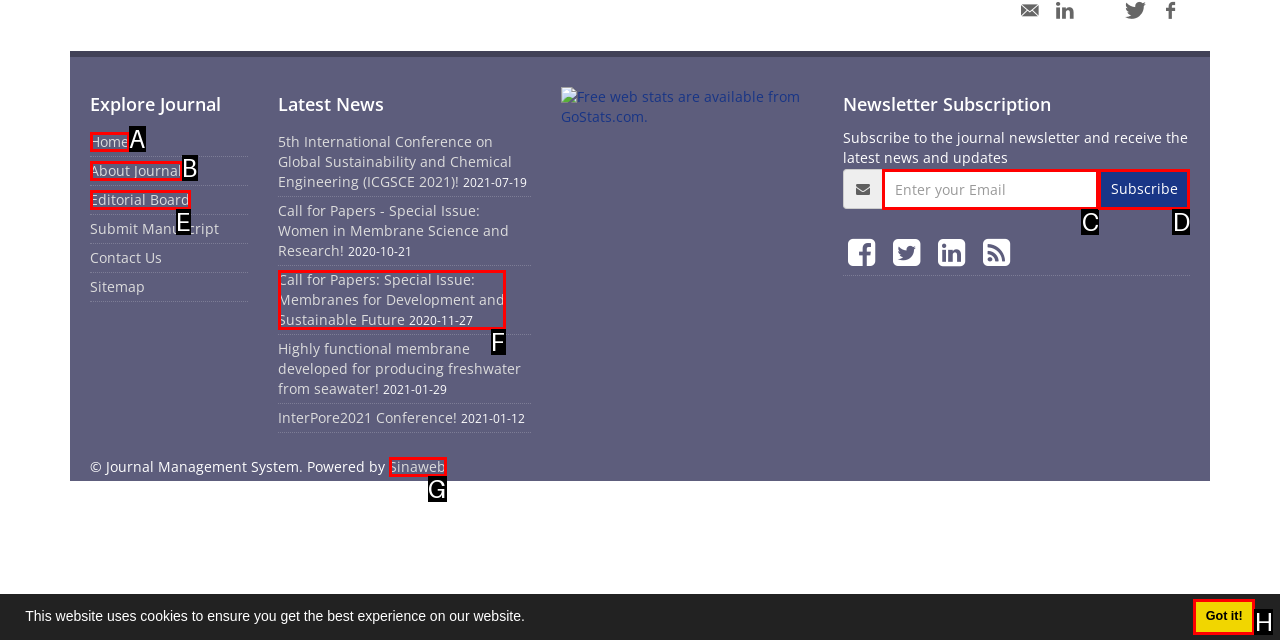Using the description: Editorial Board, find the corresponding HTML element. Provide the letter of the matching option directly.

E